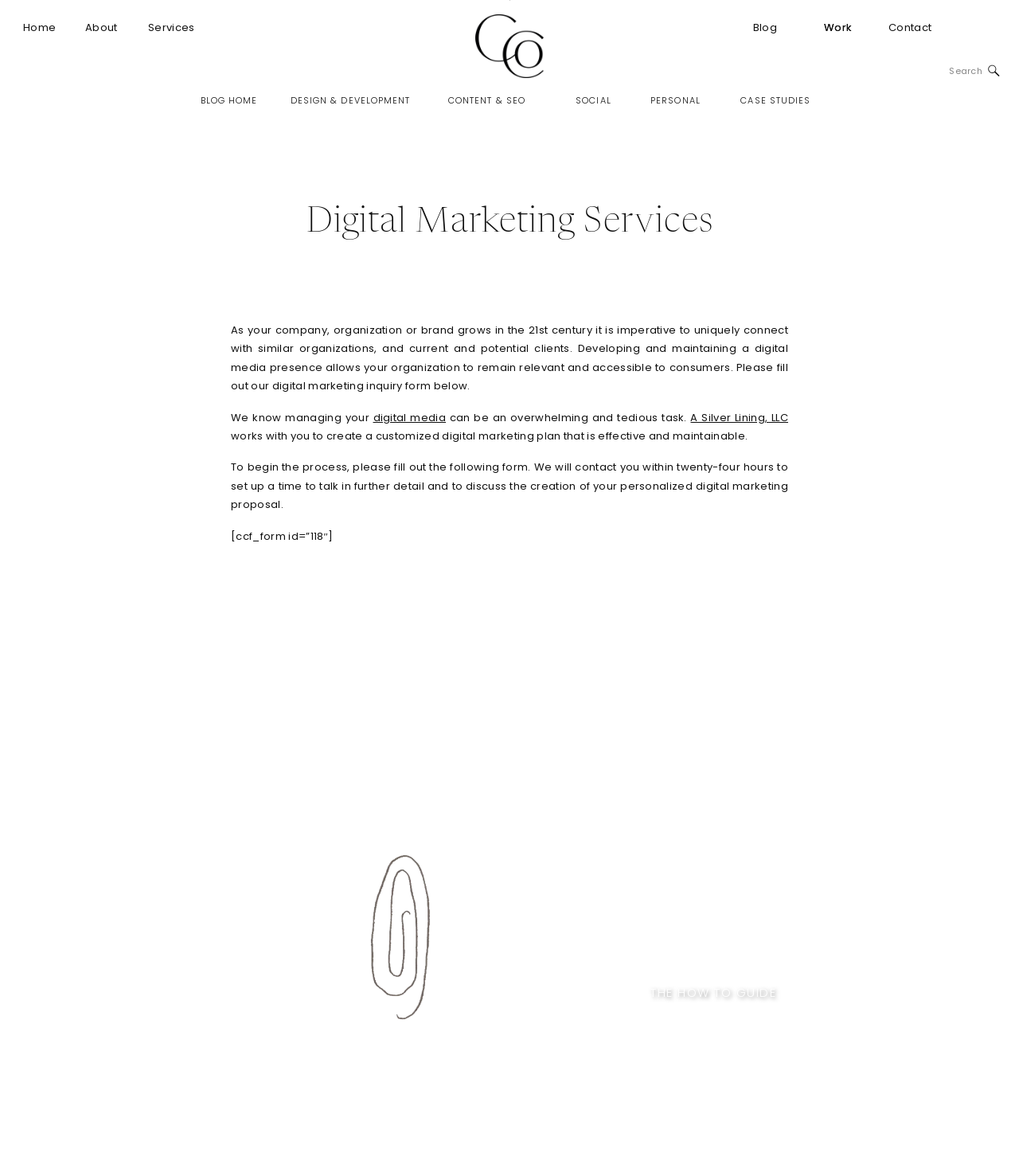Can you specify the bounding box coordinates of the area that needs to be clicked to fulfill the following instruction: "Read the 'Digital Marketing Services' heading"?

[0.279, 0.171, 0.722, 0.207]